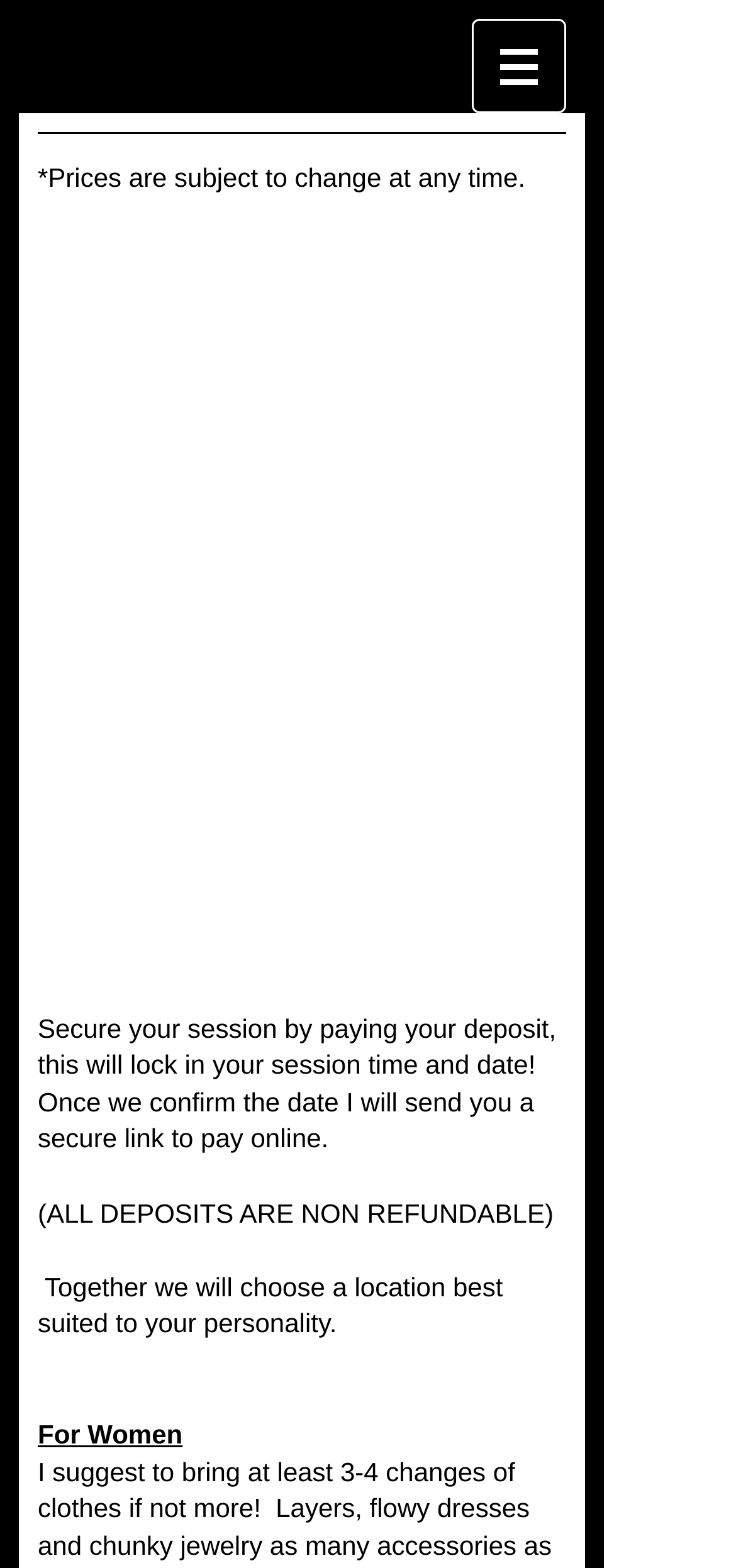Create a full and detailed caption for the entire webpage.

The webpage is about investment, specifically related to images-by-sebastian. At the top, there is a navigation menu labeled "Site" with a button that has a popup menu. The button is accompanied by a small image. 

Below the navigation menu, there is a notice stating "Prices are subject to change at any time." This notice is followed by a series of instructions and information. On the right side of the page, there is a prominent message "BEFORE YOUR SESSION!" which appears to be a call to action. 

The instructions explain that users need to secure their session by paying a deposit, which will lock in their session time and date. The deposit can be paid online through a secure link that will be sent by the service provider. It is noted that all deposits are non-refundable. 

Further down, there is a statement about choosing a location for a session, which is tailored to the user's personality. Finally, at the bottom of the page, there is a section labeled "For Women".